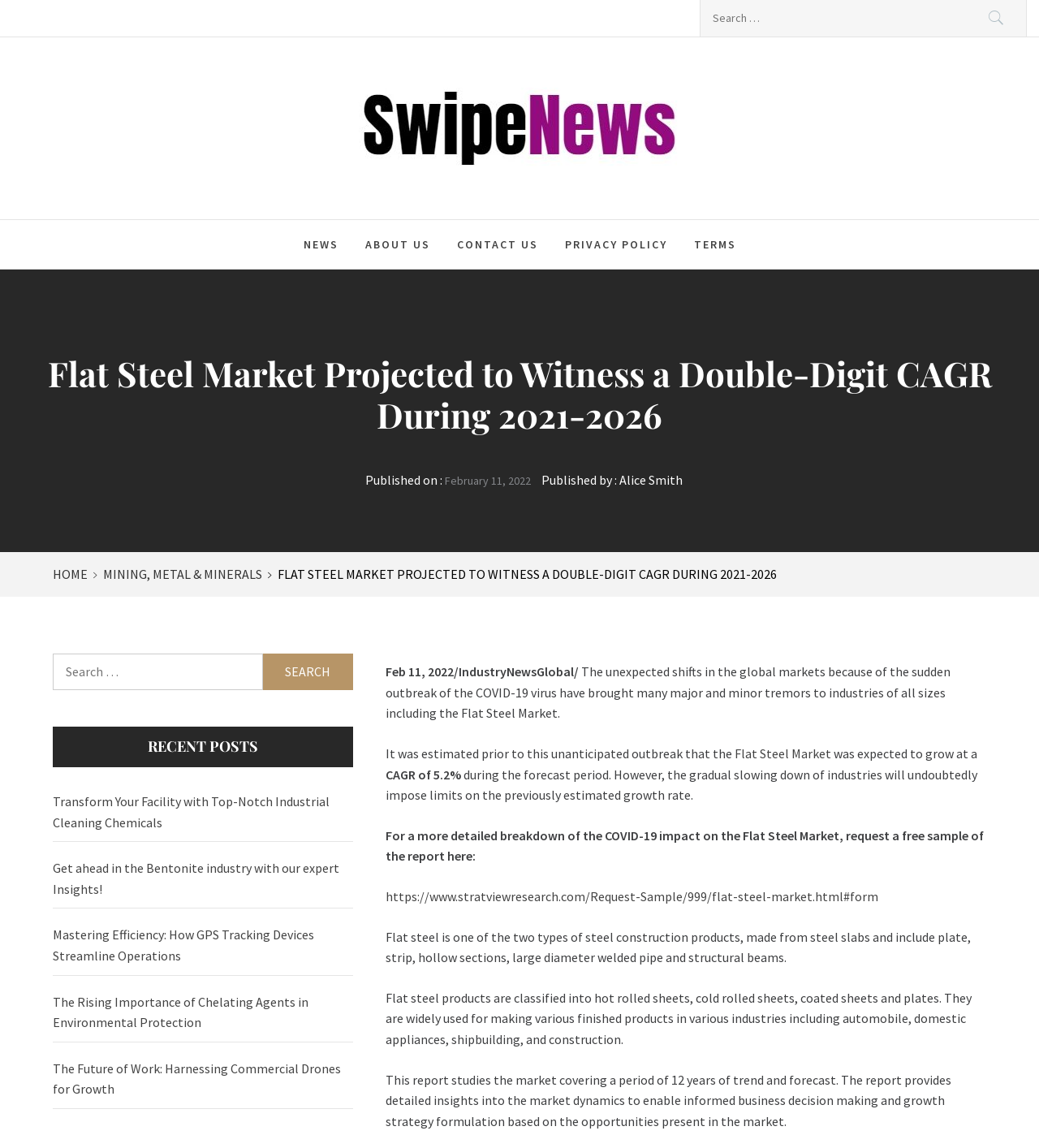Determine the bounding box of the UI element mentioned here: "Privacy Policy". The coordinates must be in the format [left, top, right, bottom] with values ranging from 0 to 1.

[0.532, 0.192, 0.654, 0.234]